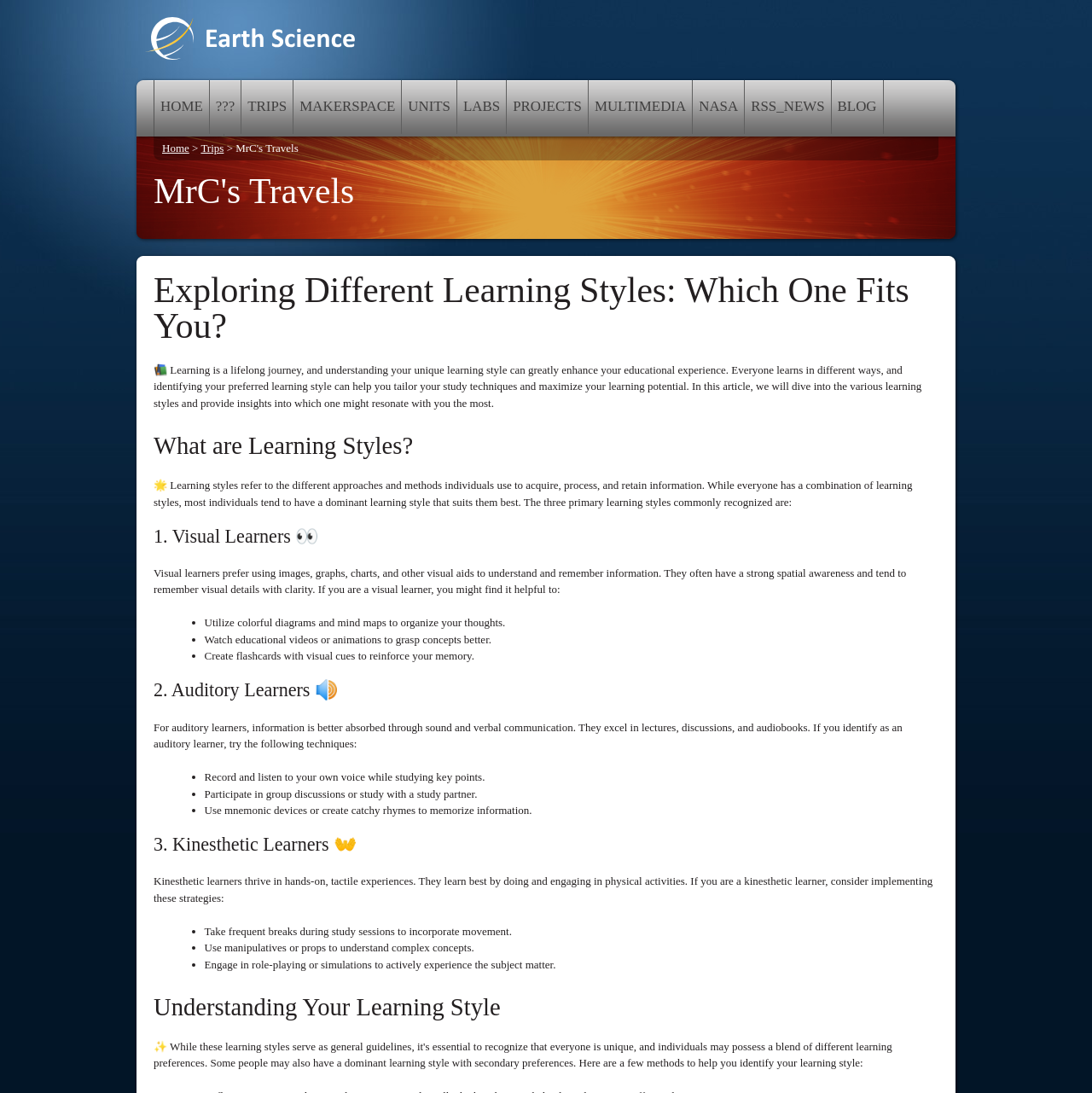Can you identify the bounding box coordinates of the clickable region needed to carry out this instruction: 'Explore the 'TRIPS' section'? The coordinates should be four float numbers within the range of 0 to 1, stated as [left, top, right, bottom].

[0.221, 0.073, 0.268, 0.122]